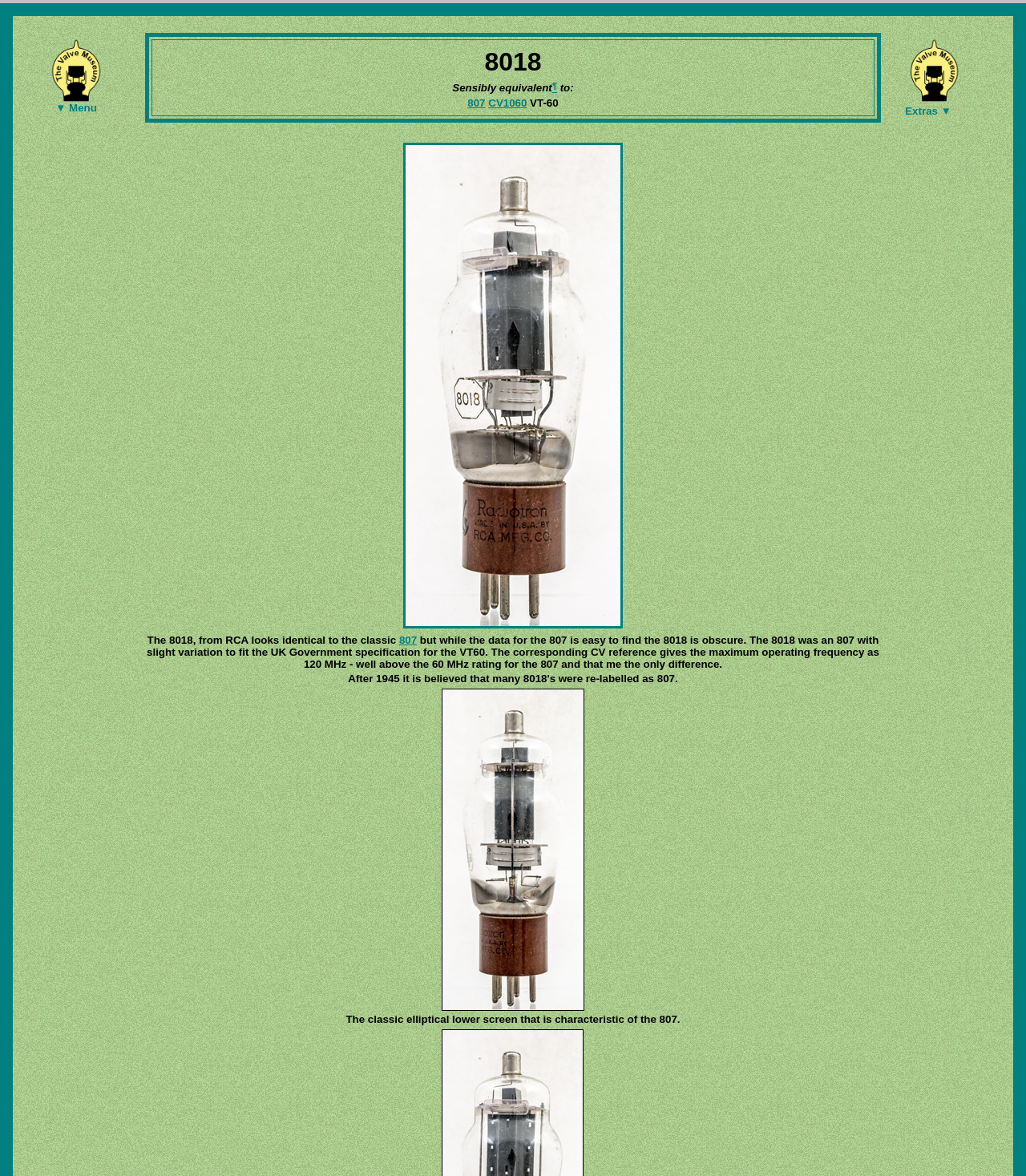Write a detailed summary of the webpage, including text, images, and layout.

The webpage is about the 8018 valve at the Valve Museum. At the top, there is a menu button with a downward arrow icon, accompanied by the text "▼ Menu". To the right of the menu button, the title "8018 Sensibly equivalent to: 807 CV1060 VT-60" is displayed.

Below the title, there is a section that provides information about the 8018 valve. The text "8018 Sensibly equivalent to: 807 CV1060 VT-60" is repeated, with the words "8018", "Sensibly equivalent to:", and "807 CV1060 VT-60" displayed as separate headings. The "¶" symbol is a link, and the "807" and "CV1060" are also links.

To the right of this section, there is another section with the text "Extras ▼", accompanied by a downward arrow icon. This section appears to be a separate block of content.

Below these sections, there is a large block of text that provides detailed information about the 8018 valve. The text explains that the 8018 is similar to the 807 valve, but with some differences. It also mentions that the 8018 was used in the UK Government specification for the VT60. There are several links within this text, including one to the 807 valve.

Throughout the webpage, there are several images, including icons and diagrams, that are used to illustrate the text. The images are scattered throughout the page, with some appearing above or below the text, and others appearing to the right or left of the text.